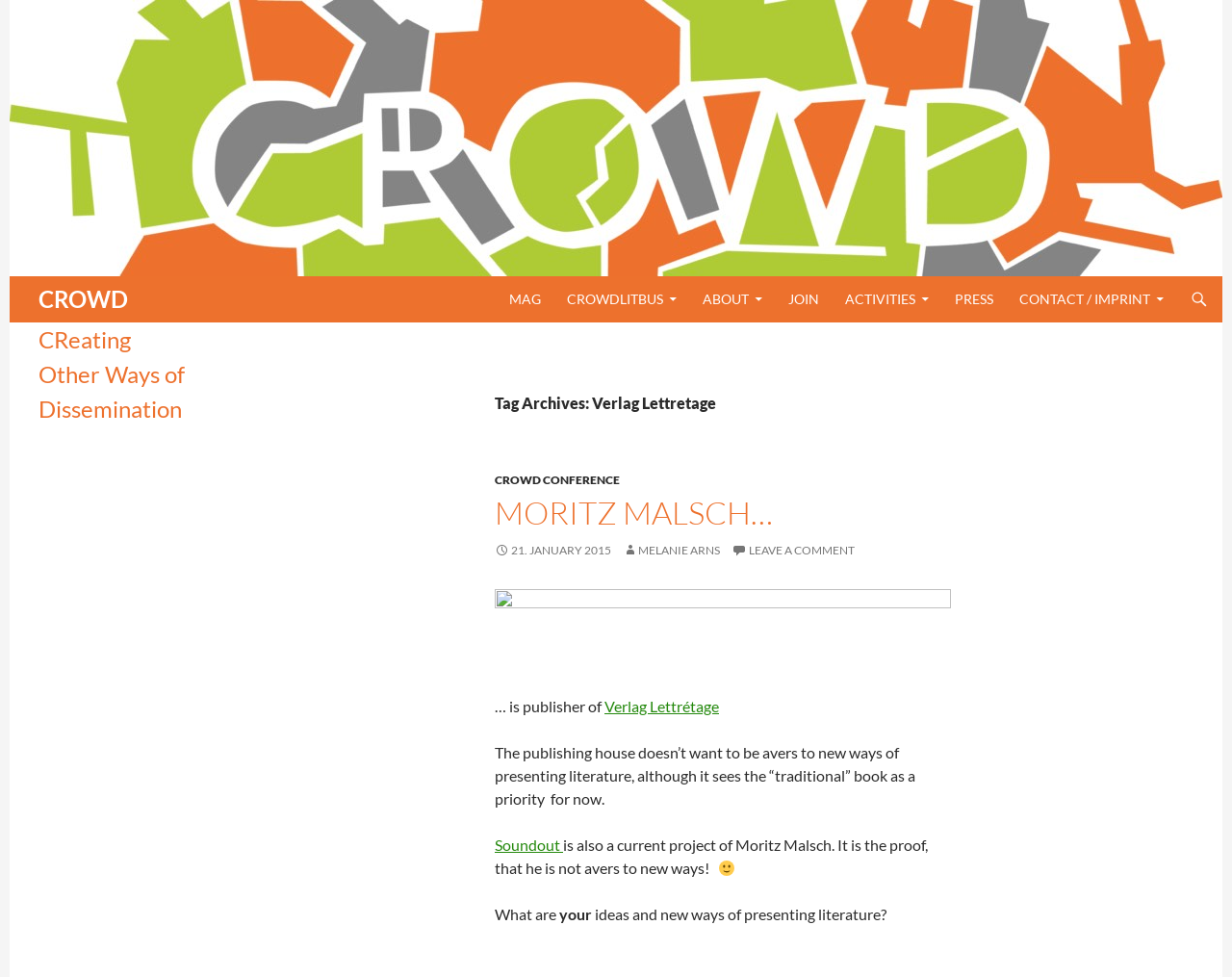What is the name of the current project of Moritz Malsch?
Please look at the screenshot and answer in one word or a short phrase.

Soundout